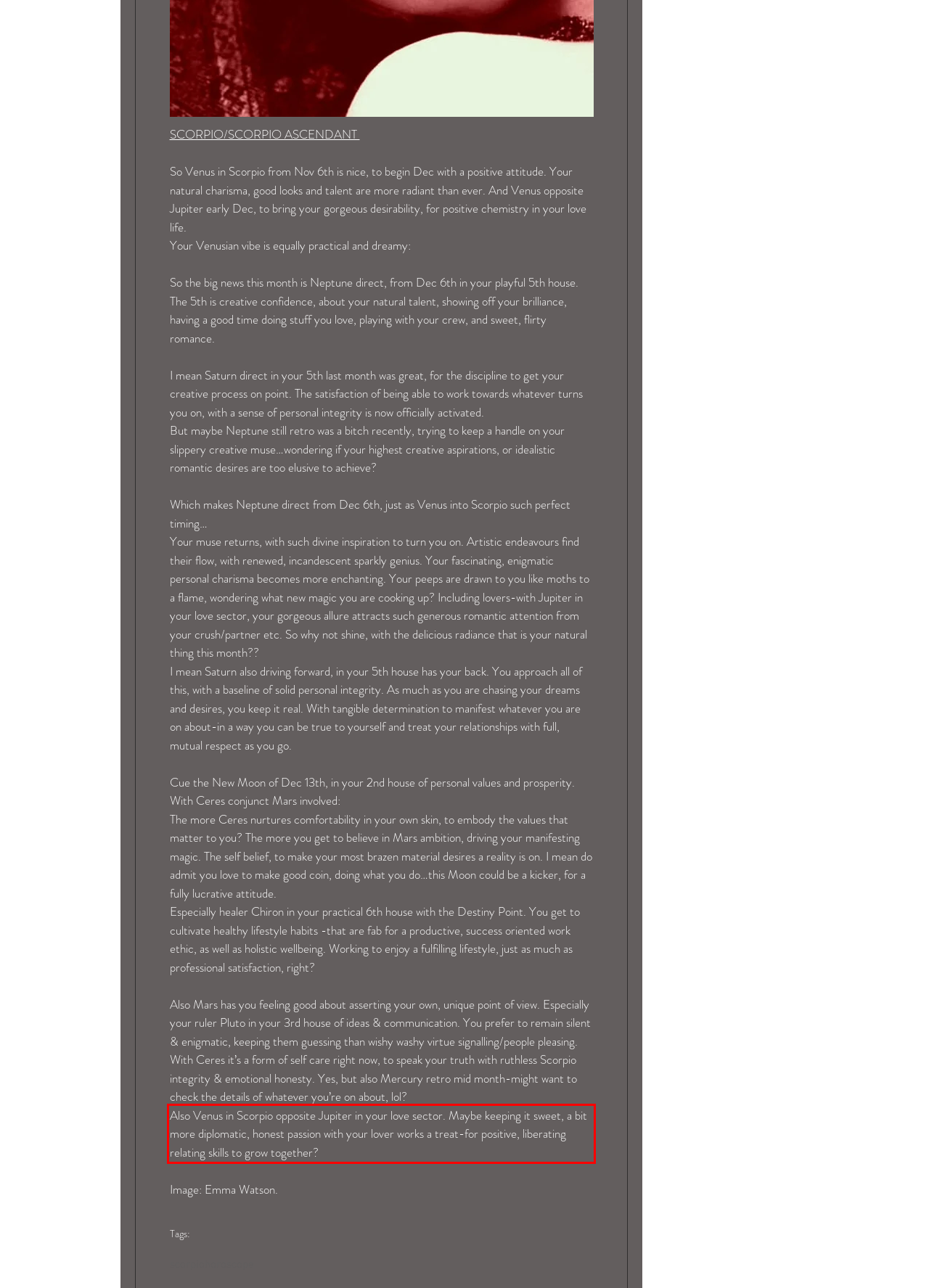Within the screenshot of a webpage, identify the red bounding box and perform OCR to capture the text content it contains.

Also Venus in Scorpio opposite Jupiter in your love sector. Maybe keeping it sweet, a bit more diplomatic, honest passion with your lover works a treat-for positive, liberating relating skills to grow together?